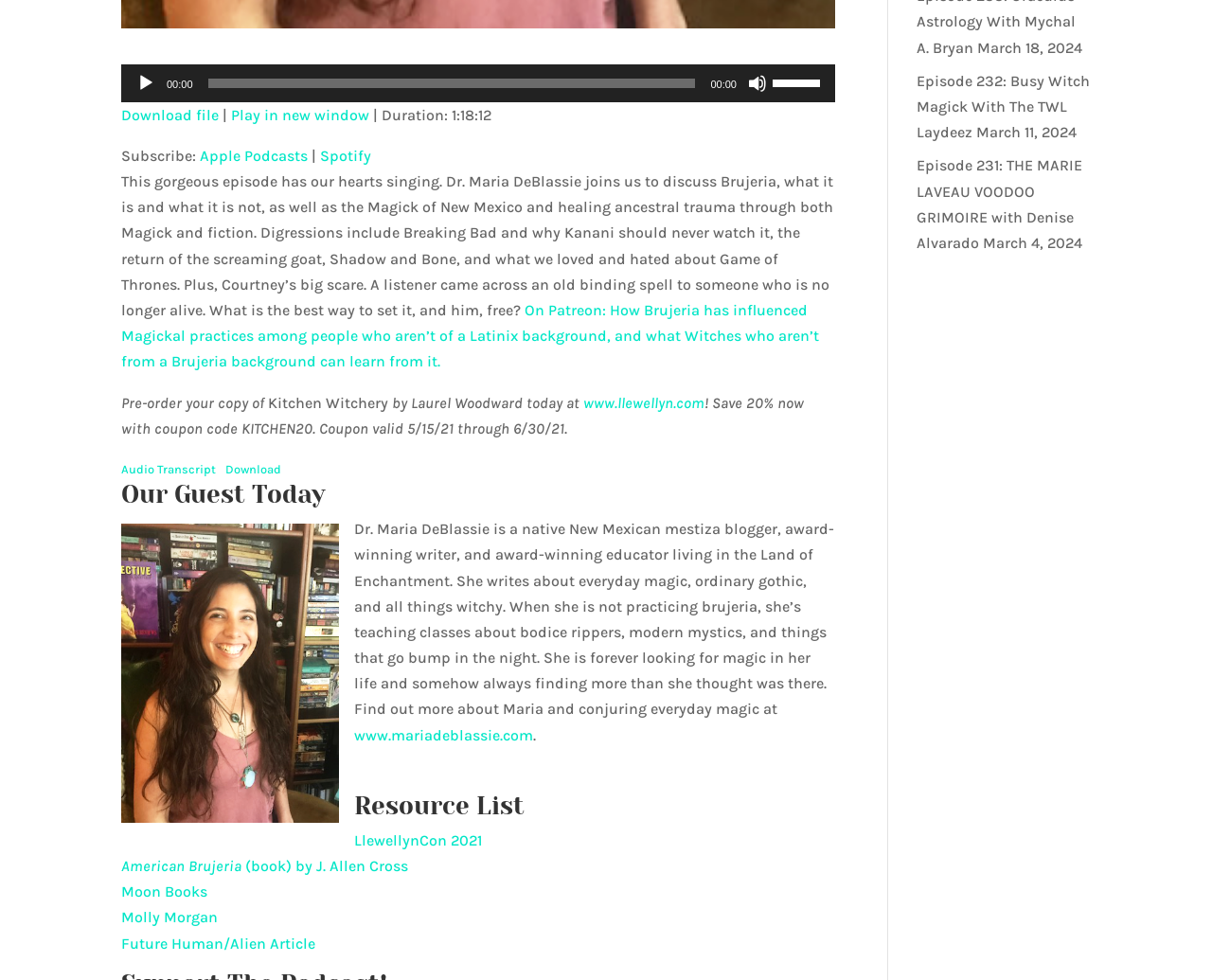Highlight the bounding box coordinates of the element you need to click to perform the following instruction: "Download the file."

[0.1, 0.108, 0.18, 0.126]